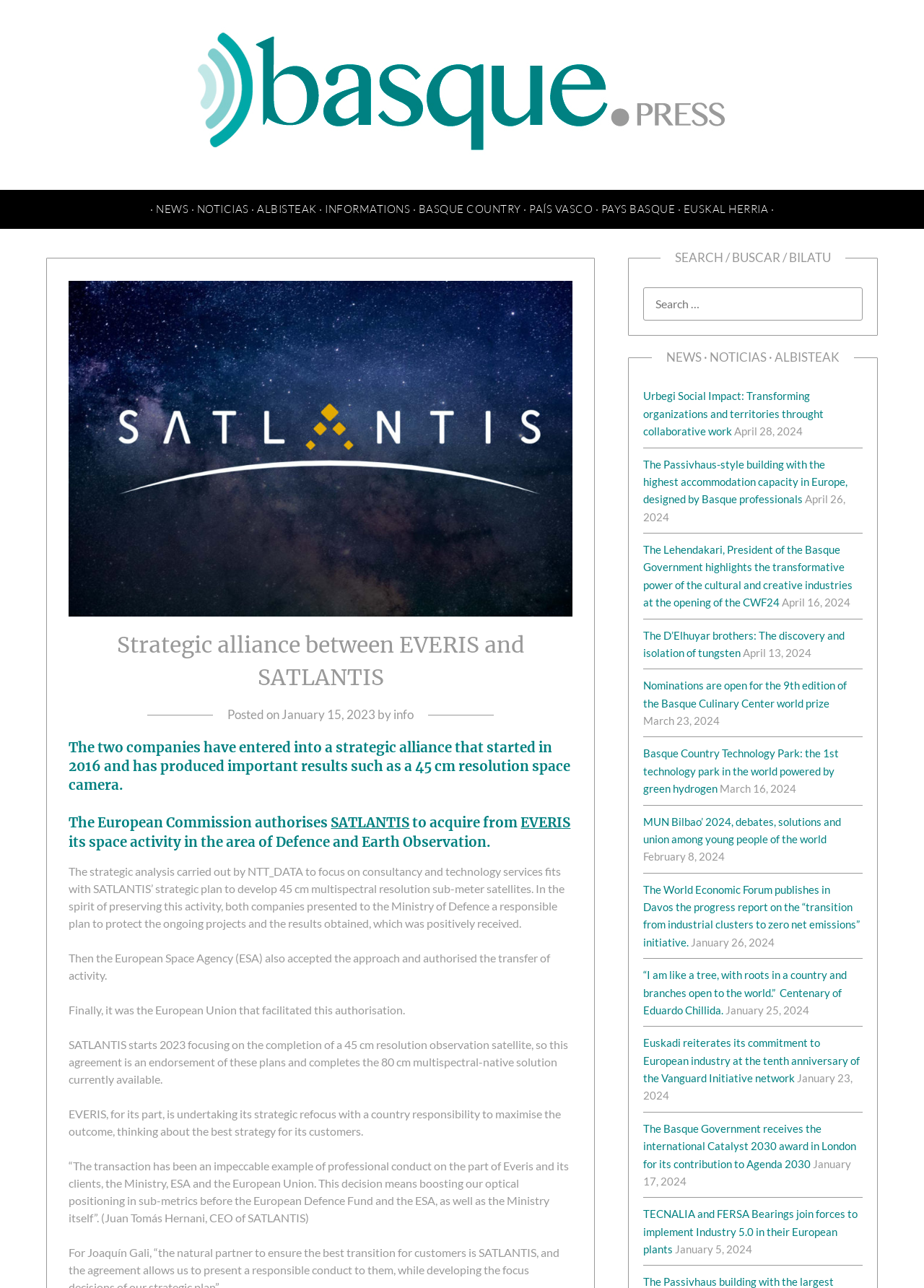What is the name of the company that acquired space activity?
Give a comprehensive and detailed explanation for the question.

By analyzing the webpage content, we can see that SATLANTIS acquired the space activity from EVERIS, as mentioned in the paragraph 'The European Commission authorises SATLANTIS to acquire from EVERIS its space activity...'.